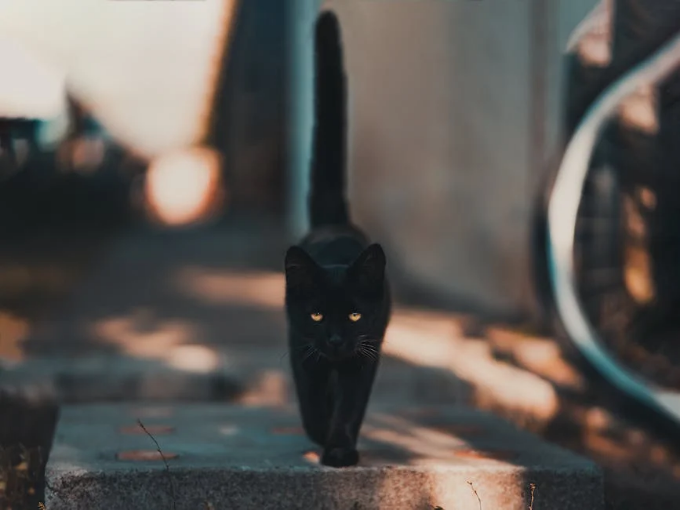What is the cat's tail position?
Please answer the question with as much detail as possible using the screenshot.

The caption describes the cat as moving 'gracefully, with its tail held high', indicating that the cat's tail is in an upright position, suggesting confidence and contentment.